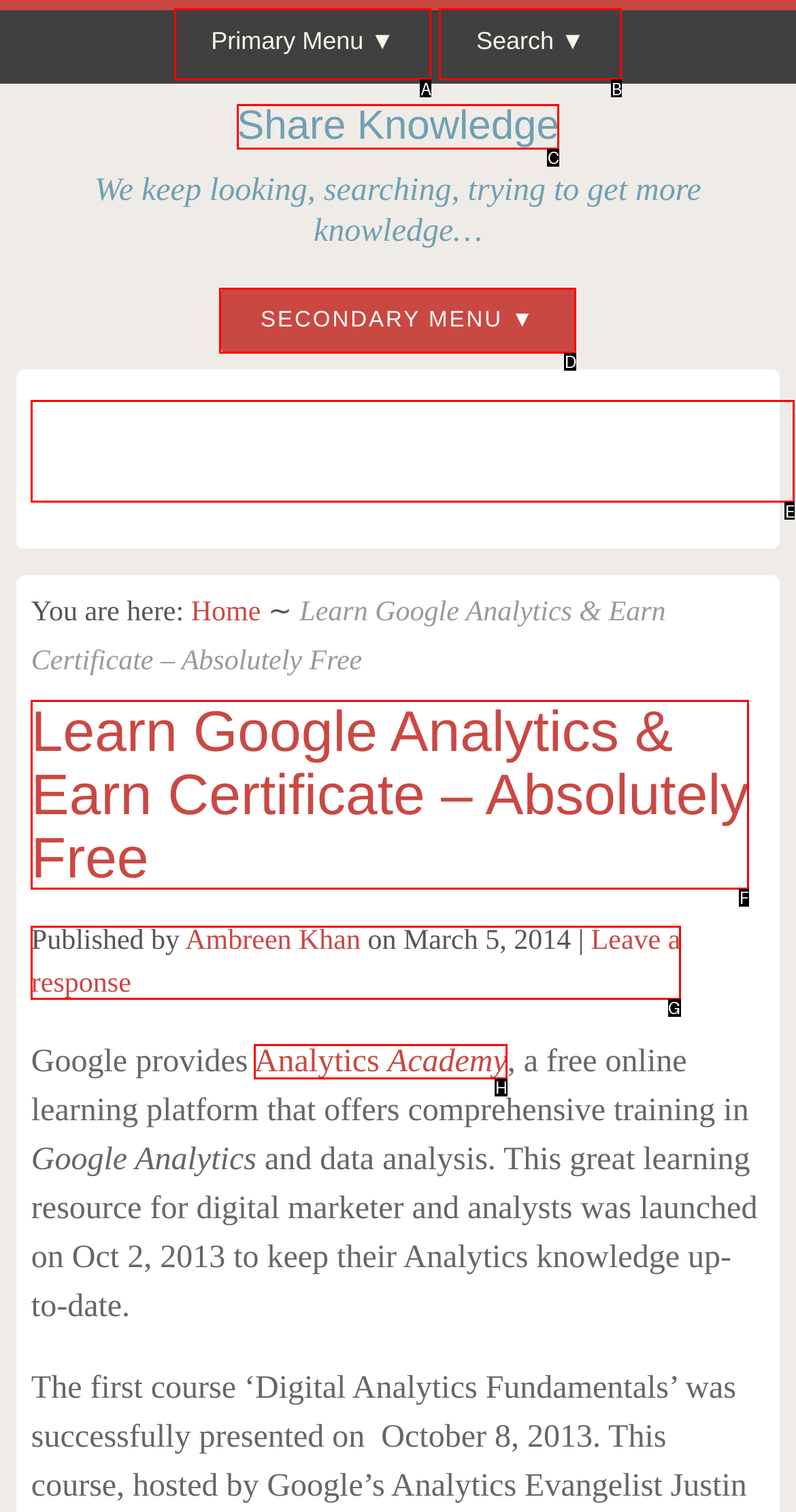Determine the letter of the element you should click to carry out the task: Learn Google Analytics and earn a certificate
Answer with the letter from the given choices.

F